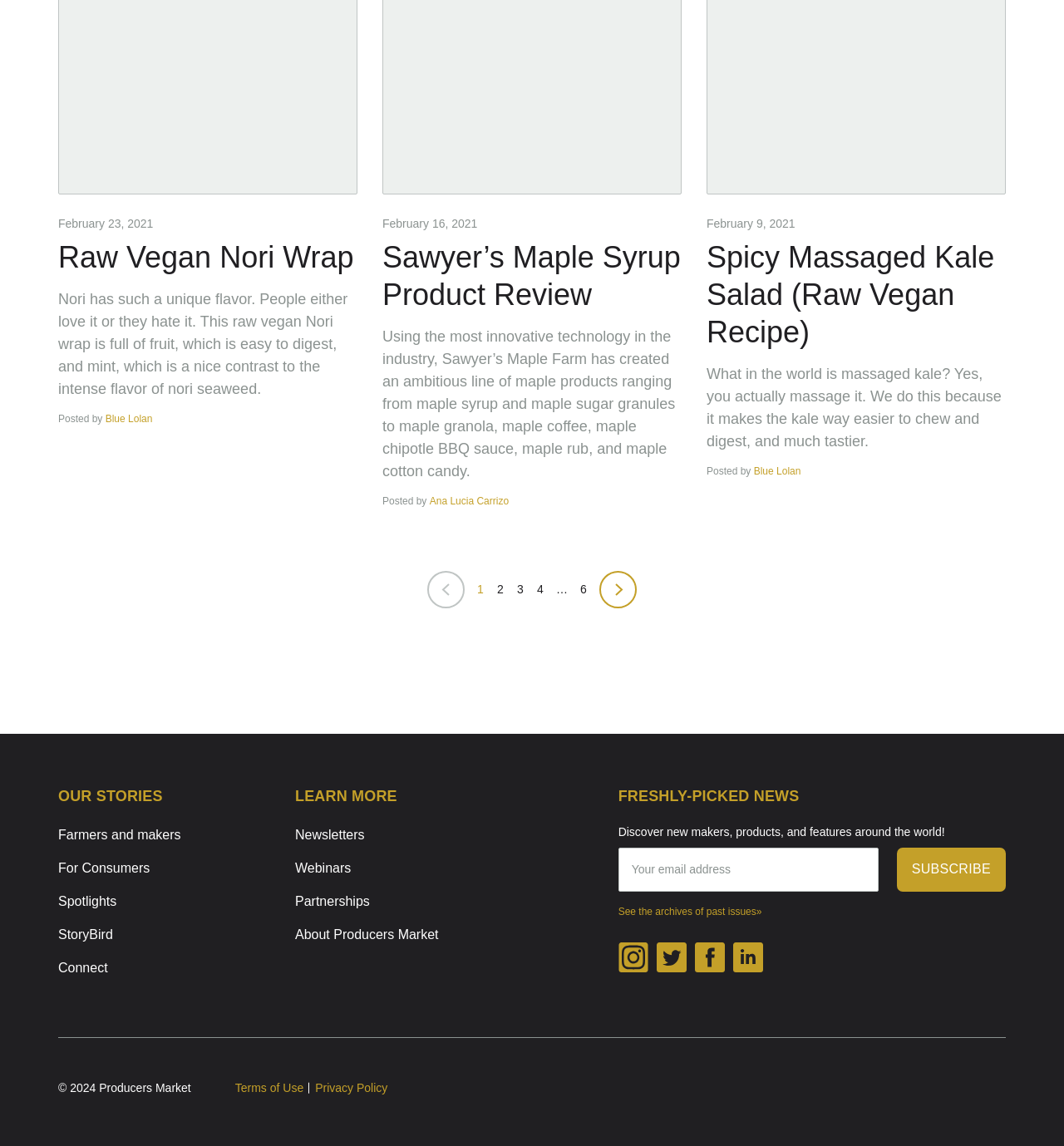How many links are in the 'OUR STORIES' section?
Based on the image, answer the question in a detailed manner.

I counted the number of links in the 'OUR STORIES' section, which are 'Farmers and makers', 'For Consumers', 'Spotlights', 'StoryBird', and 'Connect'. Therefore, there are 5 links in this section.